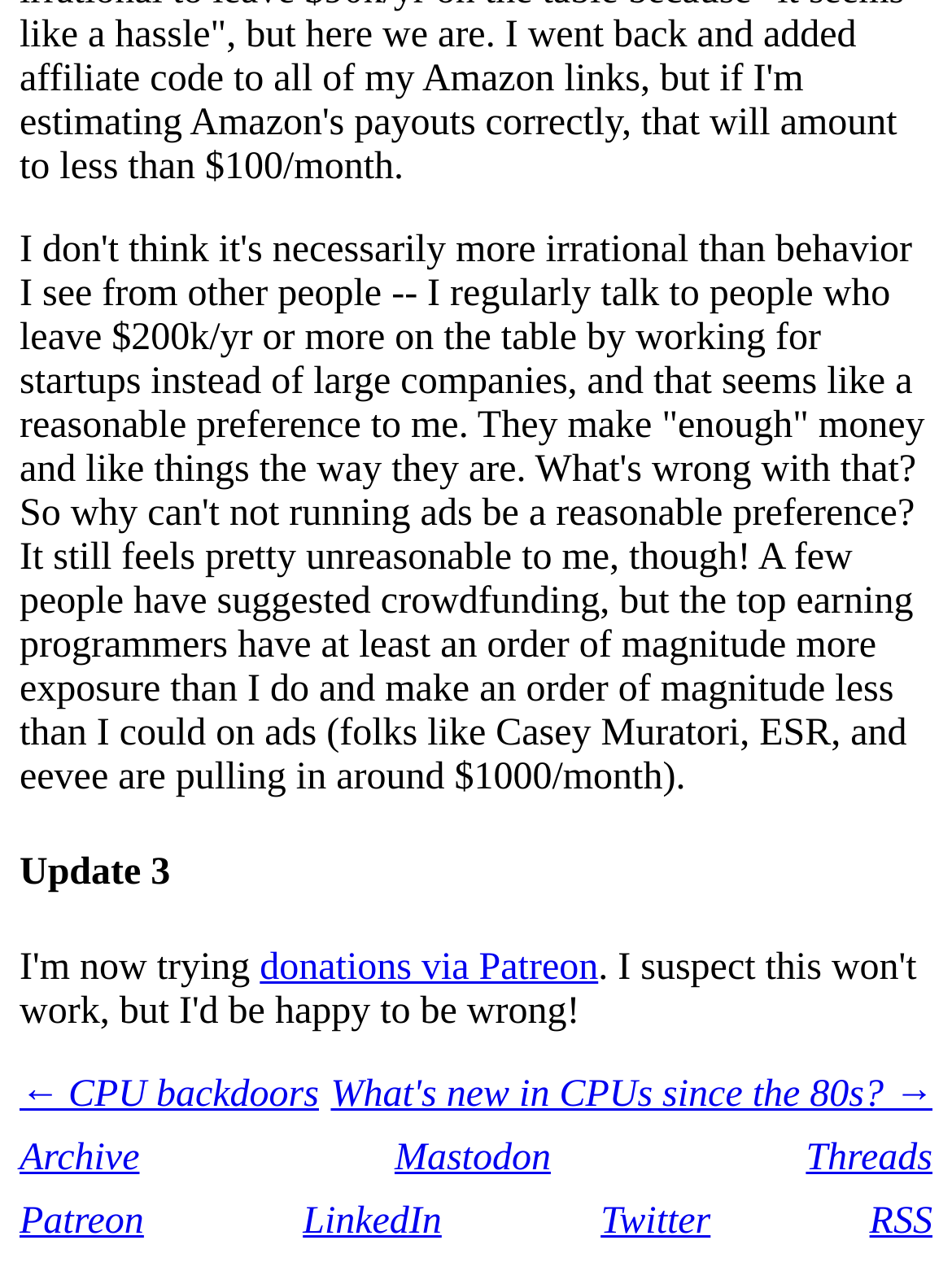What is the last link in the footer?
Provide a comprehensive and detailed answer to the question.

The last link in the footer section of the webpage is 'RSS', which is located at the bottom right corner of the page with a bounding box of [0.913, 0.936, 0.979, 0.97].